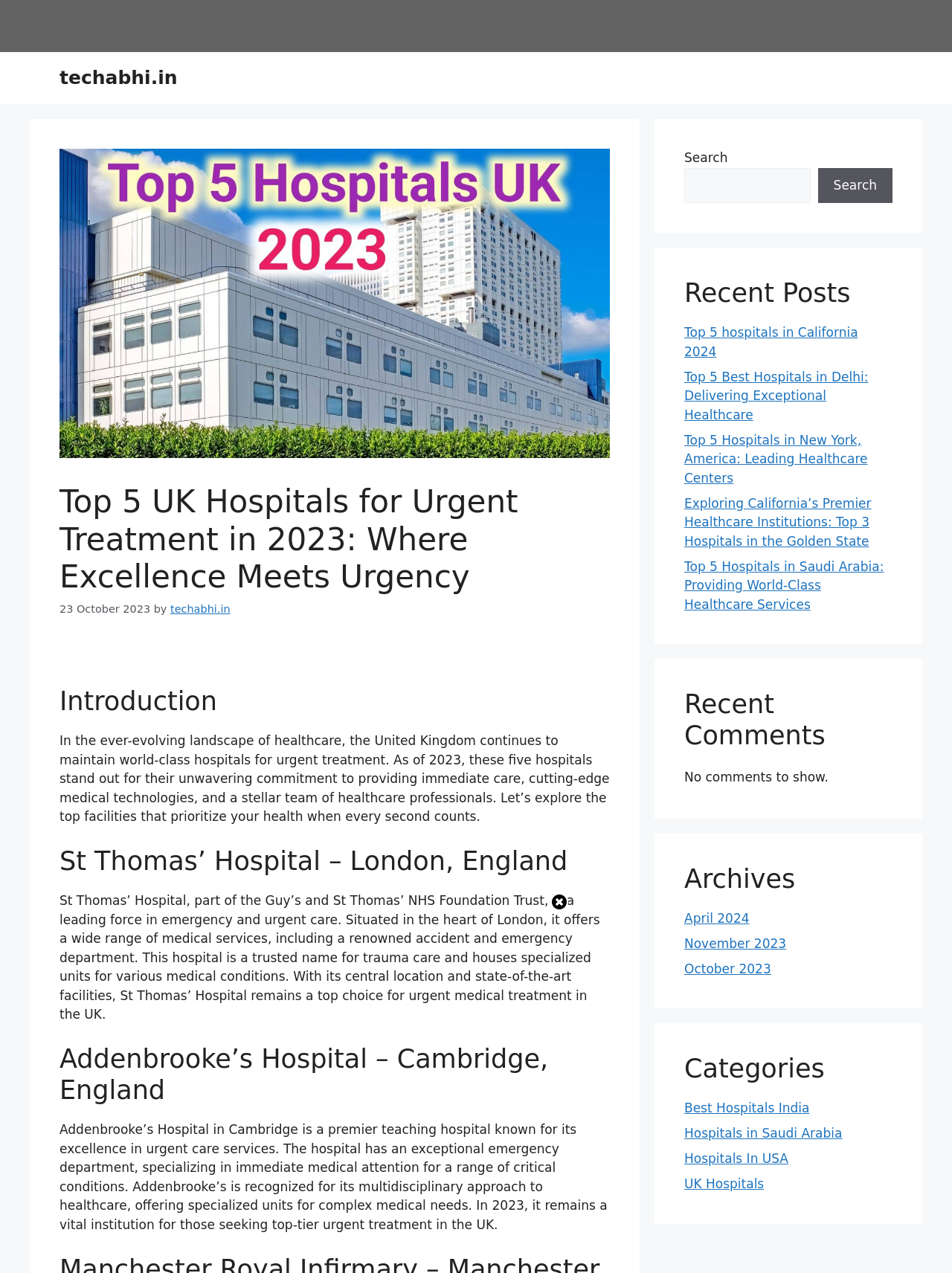Please determine the bounding box coordinates for the element with the description: "Hospitals in Saudi Arabia".

[0.719, 0.884, 0.885, 0.896]